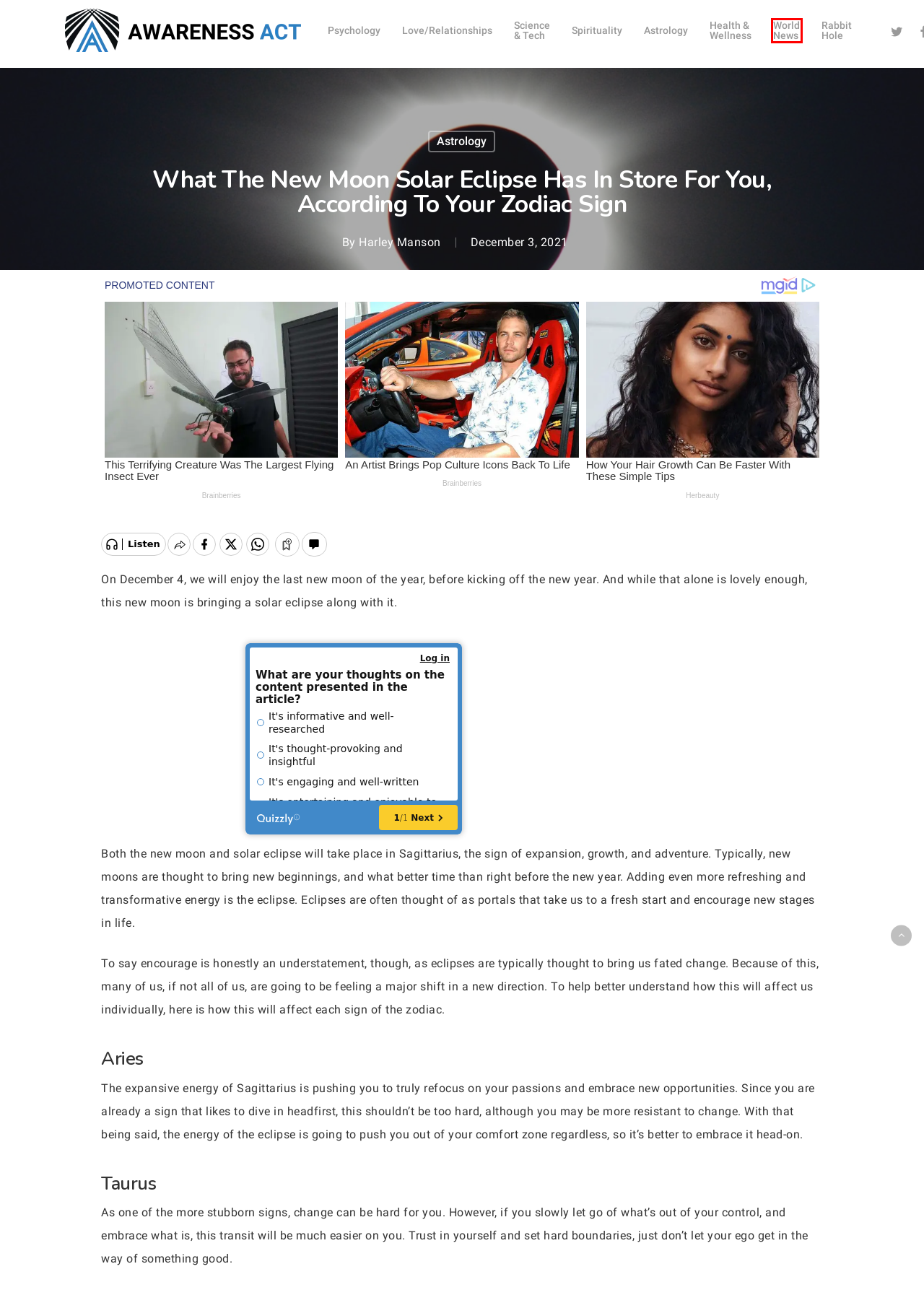Given a screenshot of a webpage with a red bounding box highlighting a UI element, determine which webpage description best matches the new webpage that appears after clicking the highlighted element. Here are the candidates:
A. Spirituality - Awareness Act
B. Astrology - Awareness Act
C. Love/Relationships - Awareness Act
D. Health - Awareness Act
E. Psychology - Awareness Act
F. DMCA / Removal - Awareness Act
G. Harley Manson - Awareness Act
H. World News - Awareness Act

H